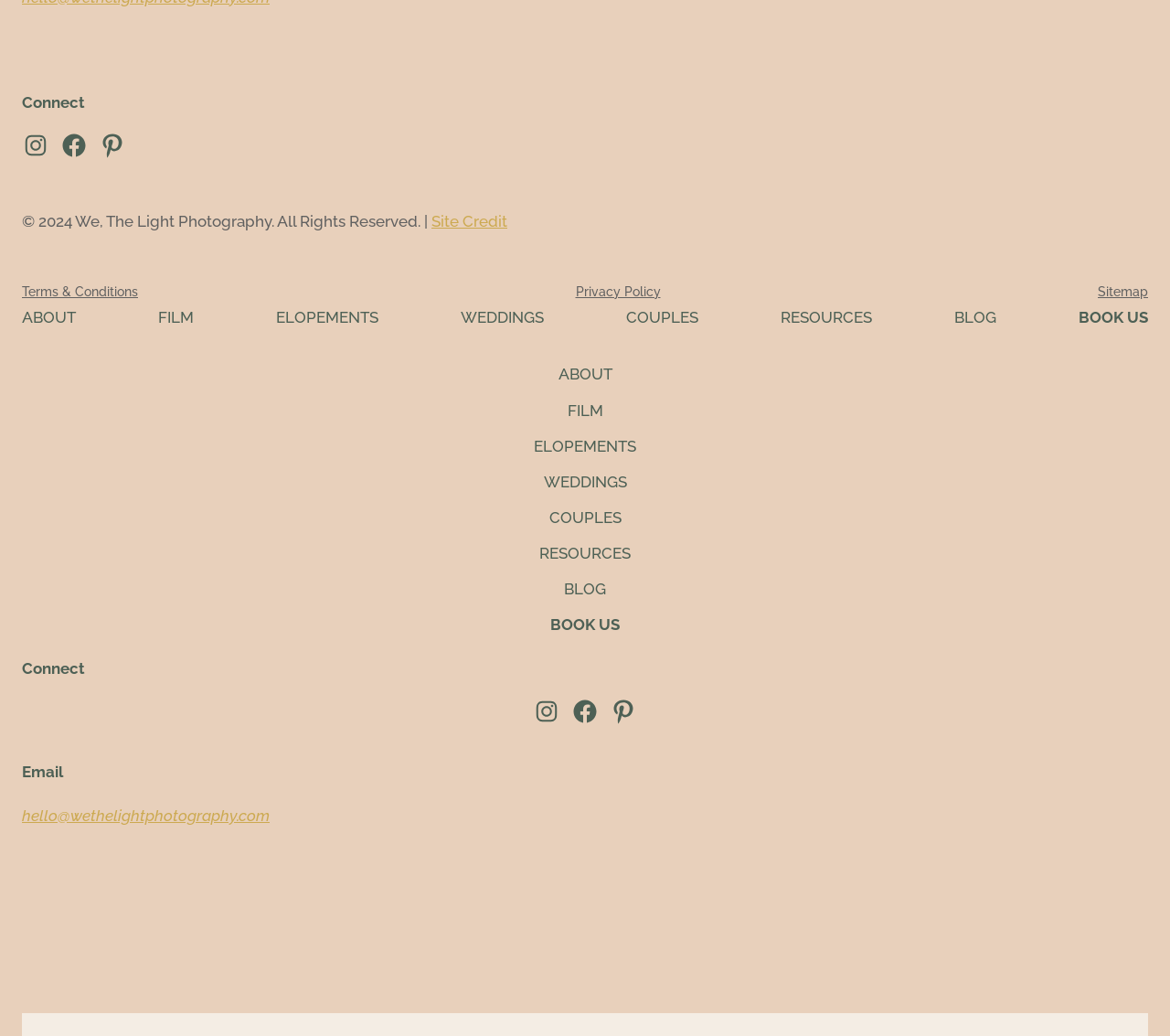Indicate the bounding box coordinates of the clickable region to achieve the following instruction: "View Terms & Conditions."

[0.019, 0.271, 0.118, 0.293]